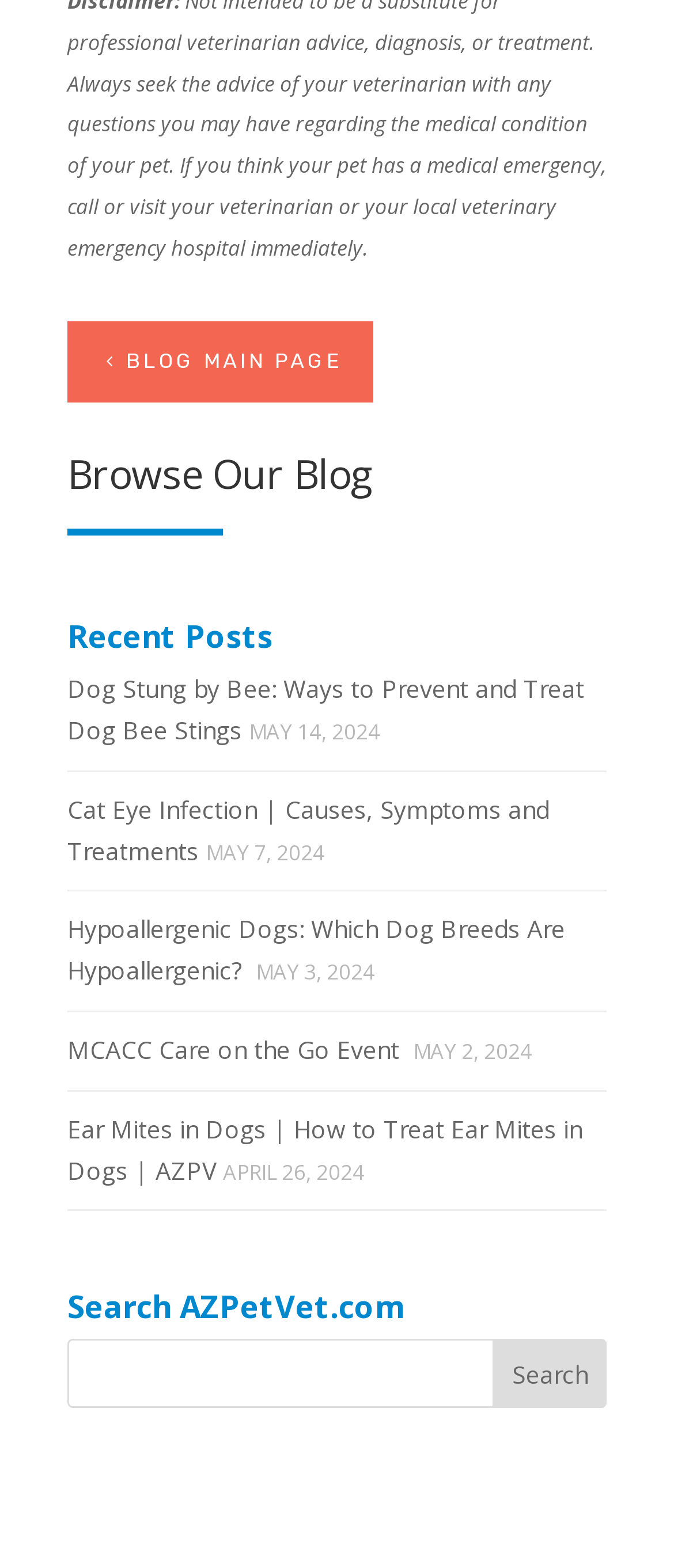What is the purpose of the search bar? From the image, respond with a single word or brief phrase.

To search AZPetVet.com